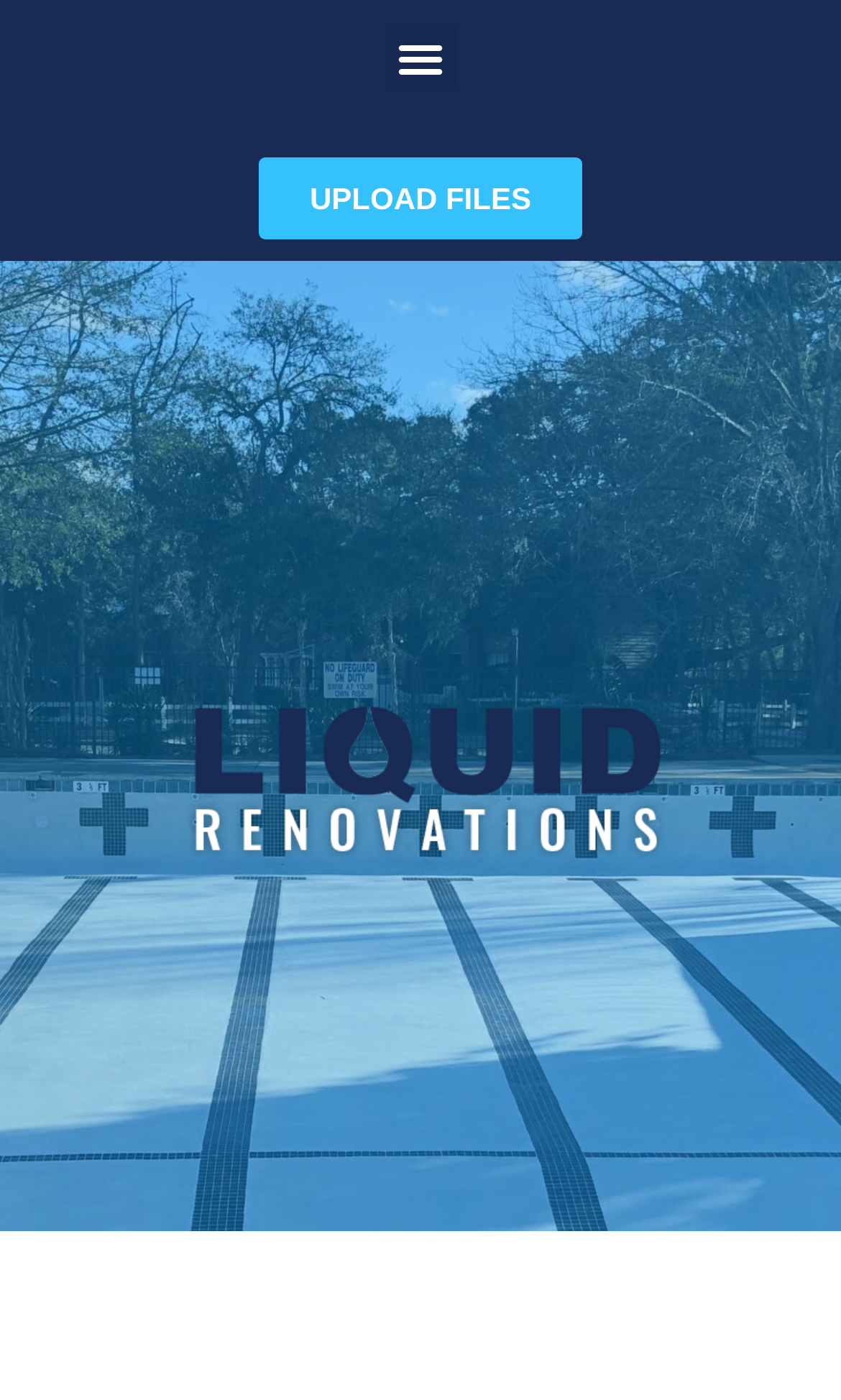Identify the bounding box coordinates for the UI element described as follows: upload FILES. Use the format (top-left x, top-left y, bottom-right x, bottom-right y) and ensure all values are floating point numbers between 0 and 1.

[0.307, 0.112, 0.693, 0.171]